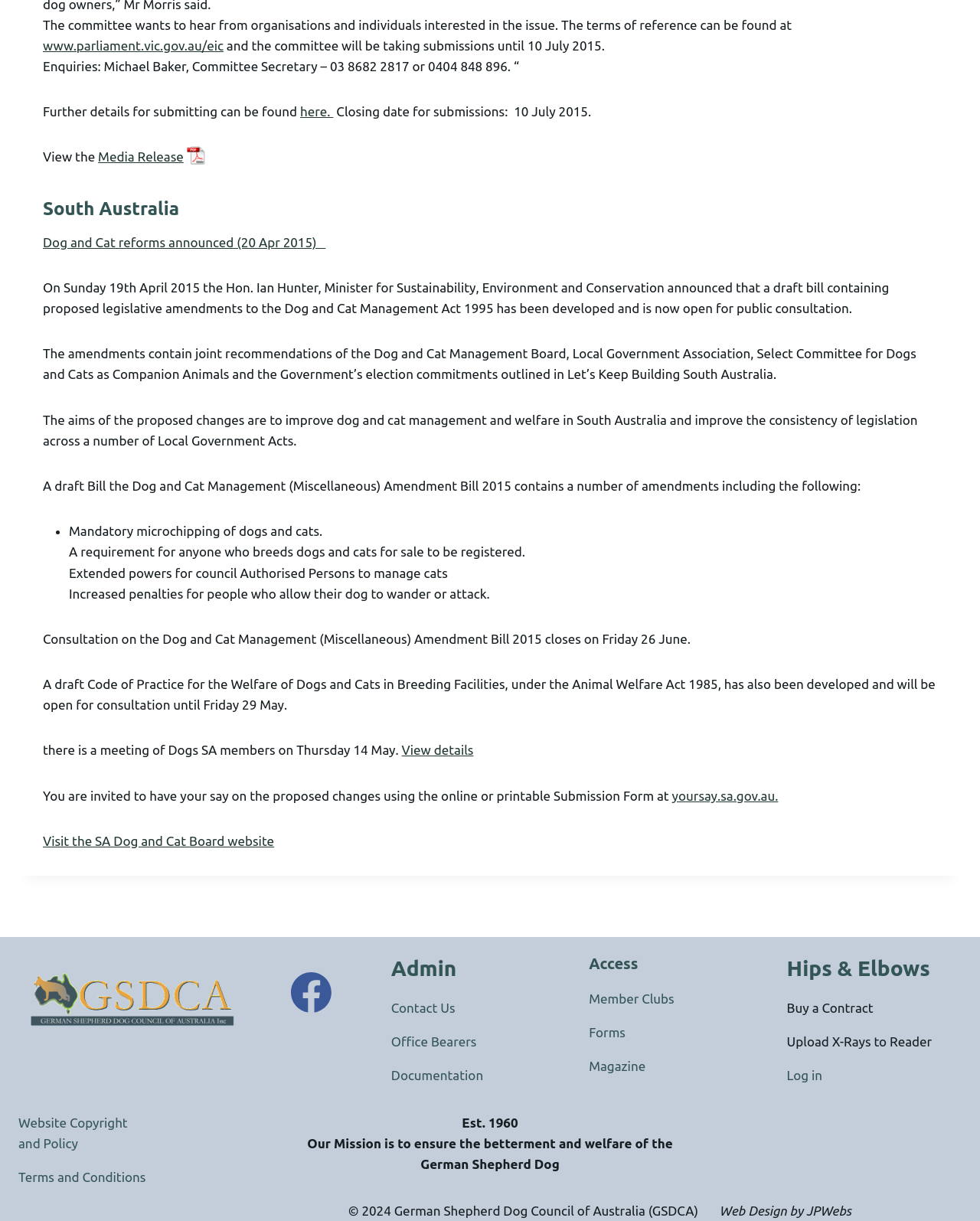What is the purpose of the proposed changes to the Dog and Cat Management Act 1995?
Refer to the screenshot and respond with a concise word or phrase.

Improve dog and cat management and welfare